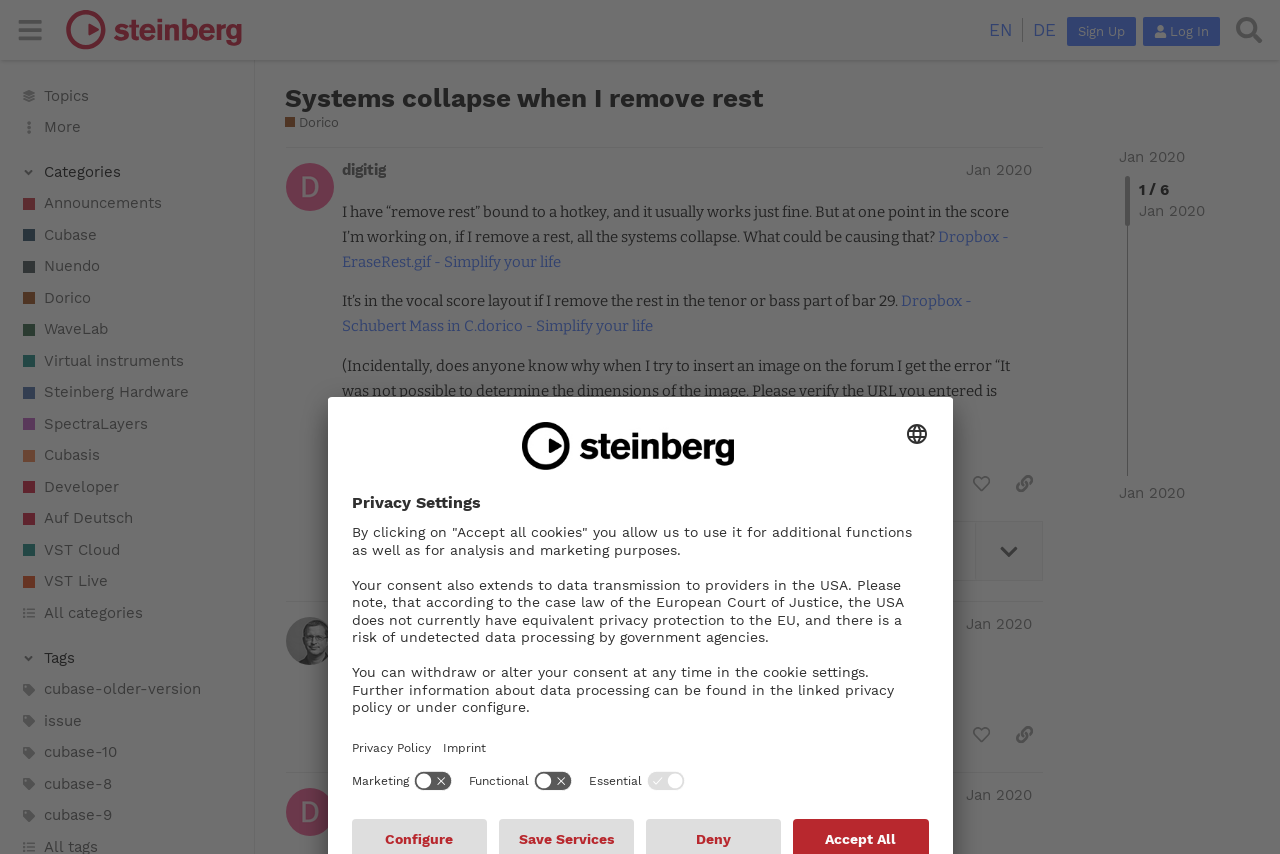Answer the question in a single word or phrase:
What is the name of the software being discussed?

Dorico